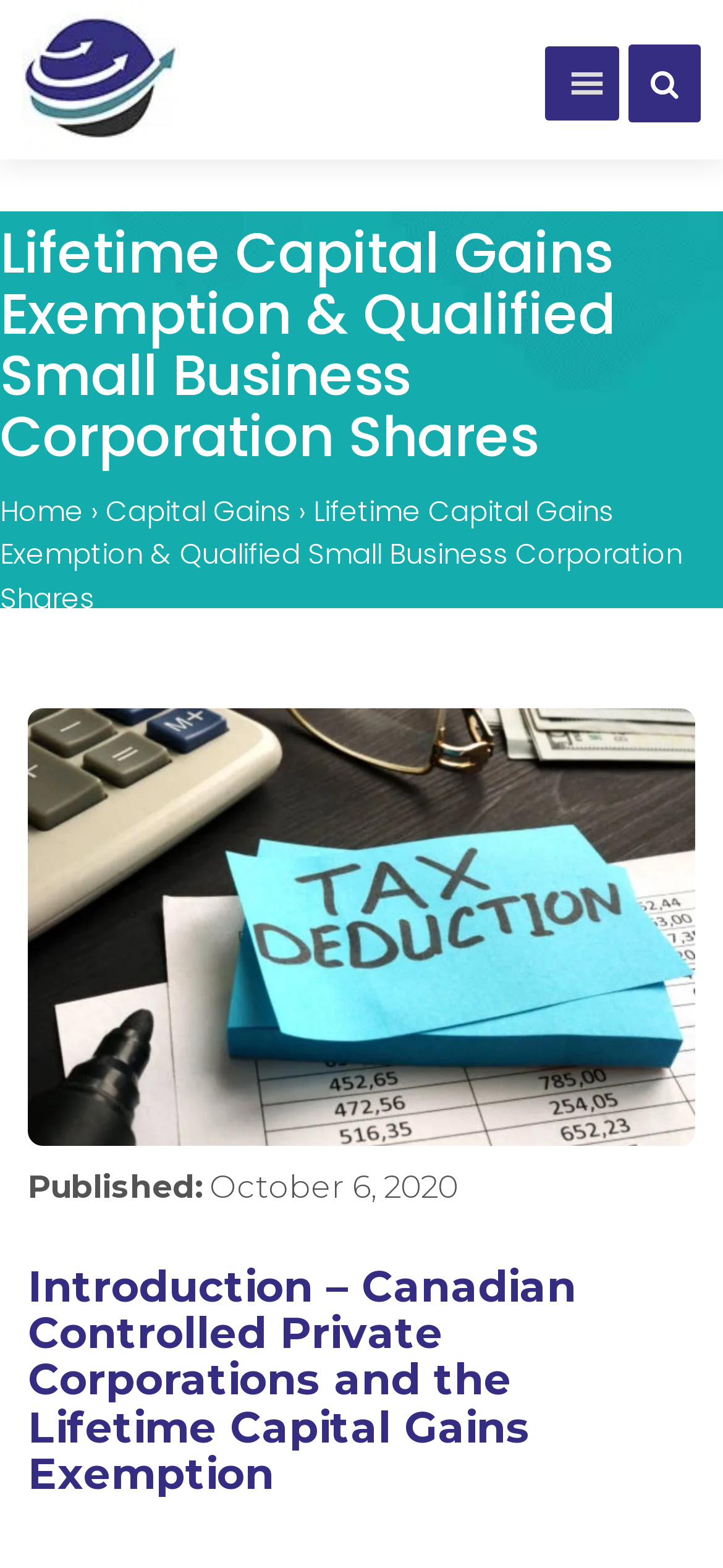Locate and generate the text content of the webpage's heading.

Lifetime Capital Gains Exemption & Qualified Small Business Corporation Shares